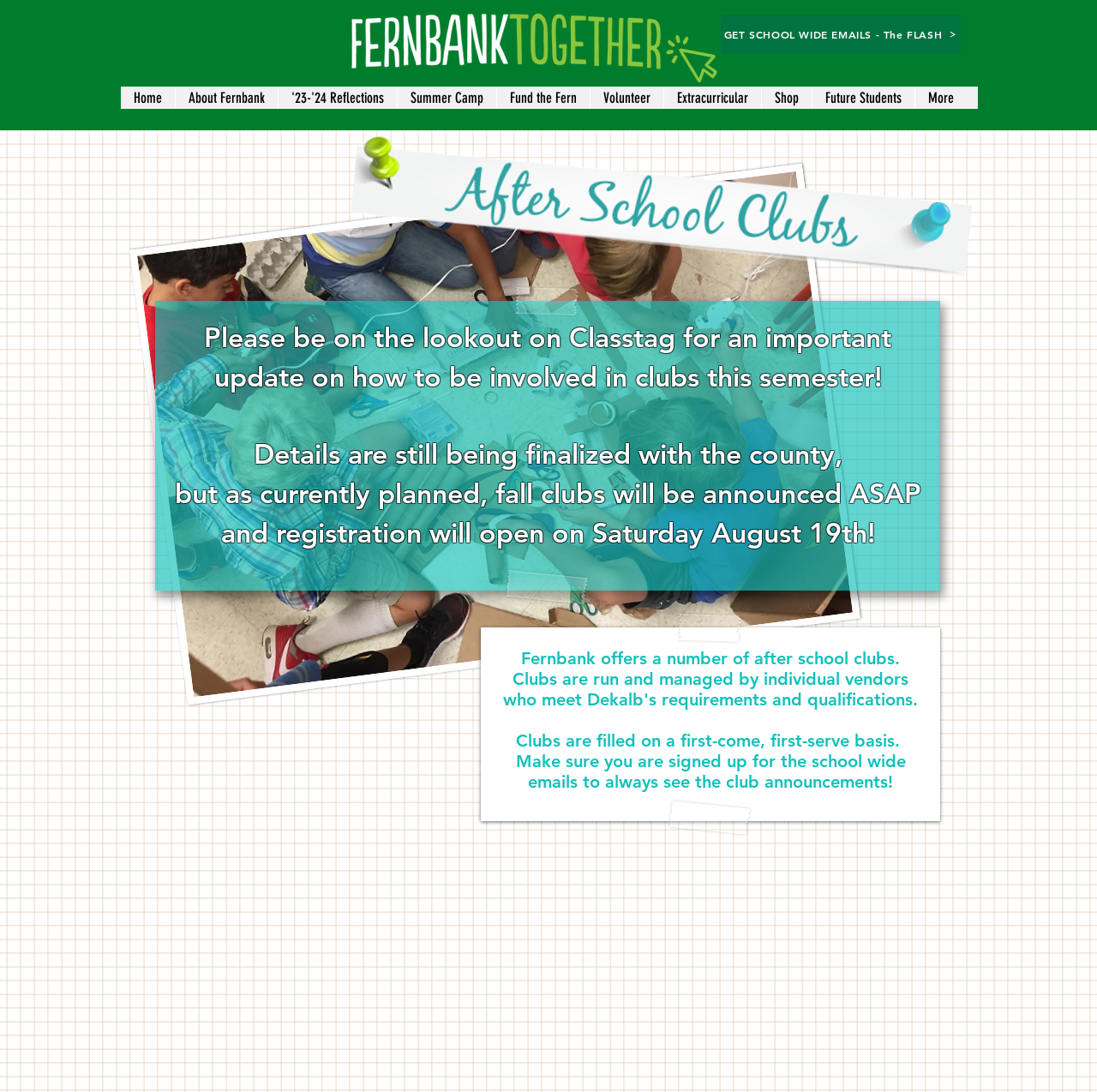Identify the bounding box coordinates of the clickable region to carry out the given instruction: "View 'About Fernbank' page".

[0.159, 0.079, 0.253, 0.1]